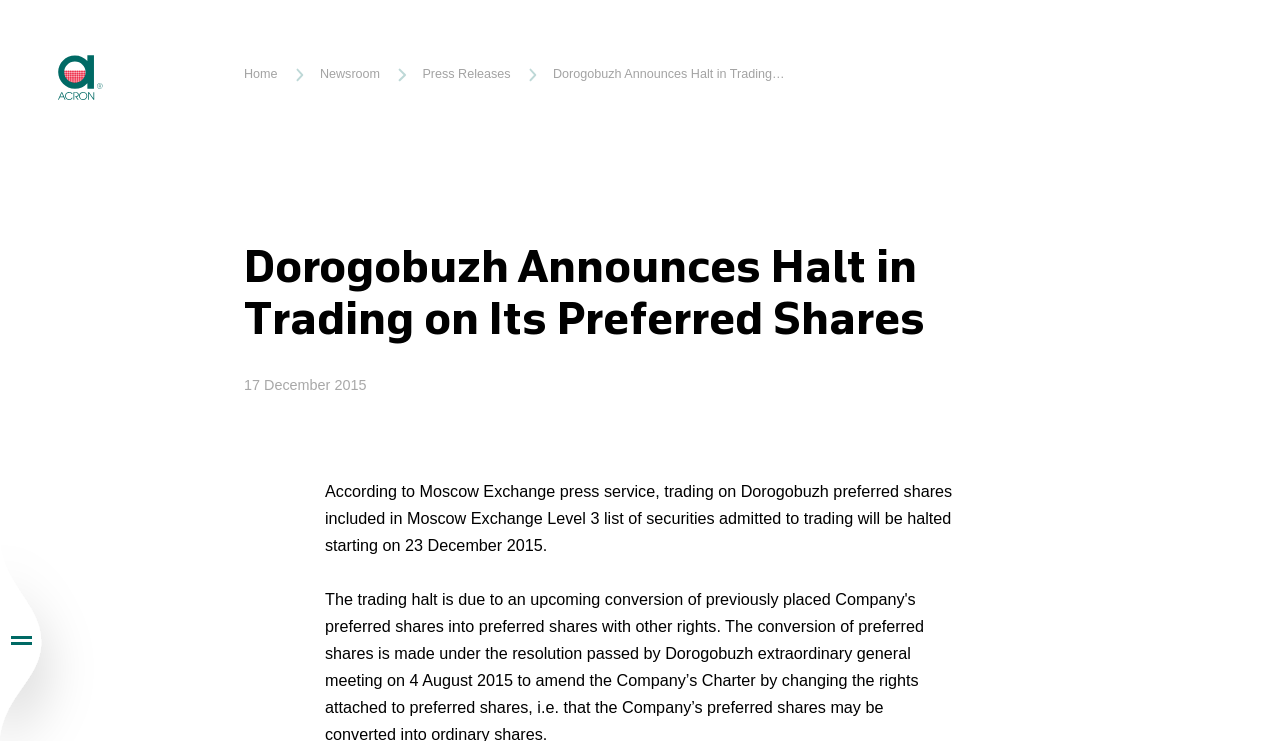Please locate the bounding box coordinates of the element that should be clicked to complete the given instruction: "Buy fertilisers".

[0.828, 0.079, 0.923, 0.132]